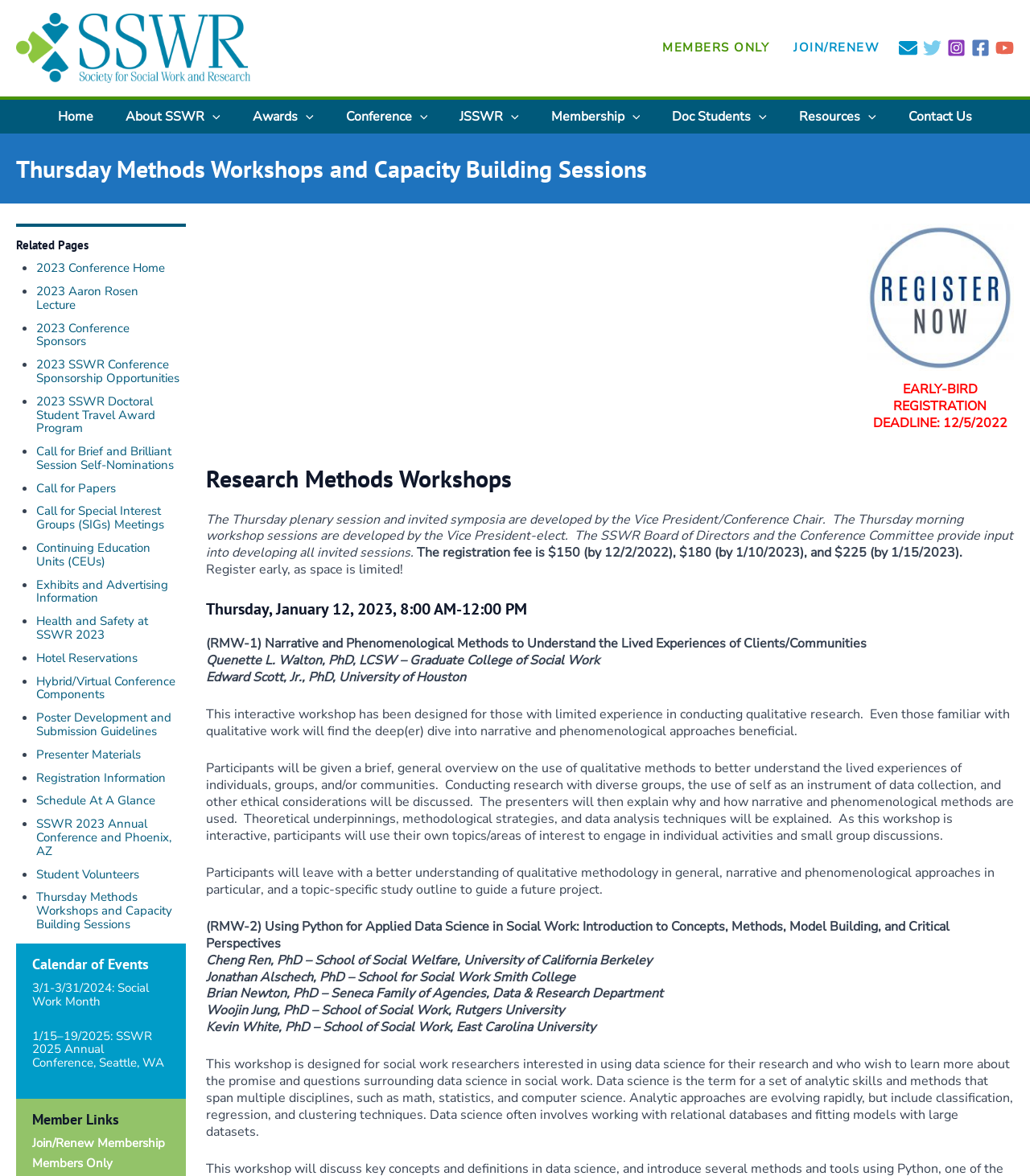What is the last link in the 'Related Pages' section?
Based on the image, give a one-word or short phrase answer.

Student Volunteers